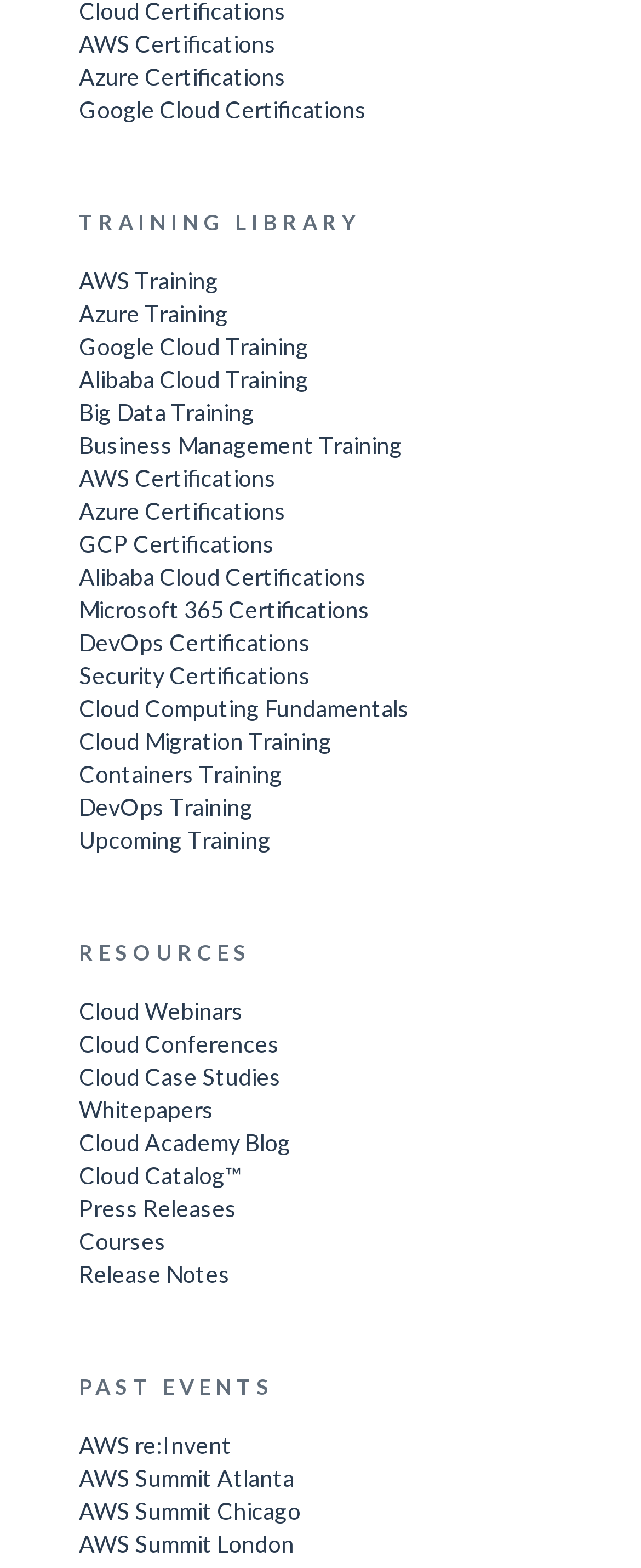Determine the bounding box coordinates for the clickable element required to fulfill the instruction: "Check out Cloud Academy Blog". Provide the coordinates as four float numbers between 0 and 1, i.e., [left, top, right, bottom].

[0.123, 0.718, 0.877, 0.739]